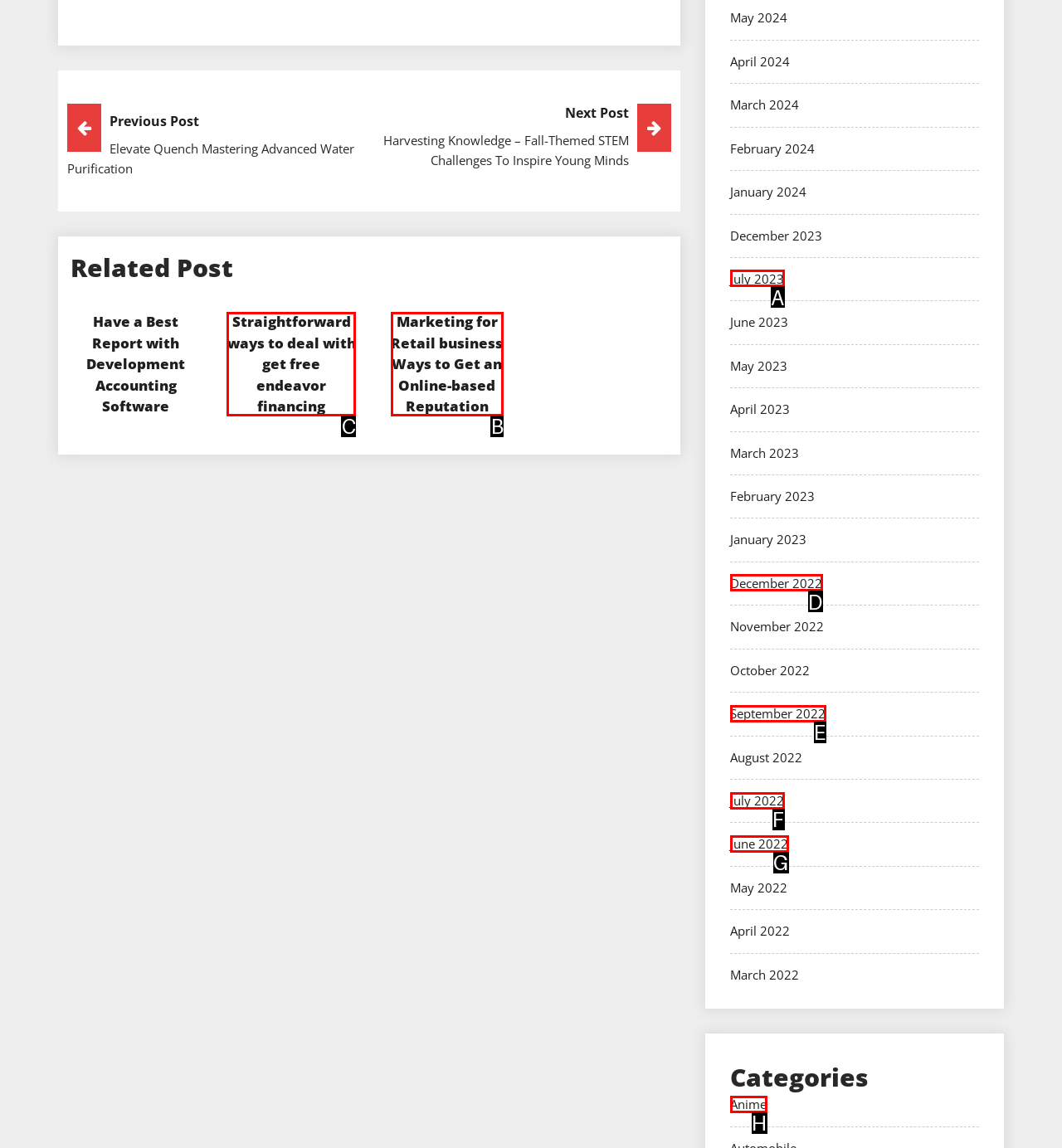Specify which element within the red bounding boxes should be clicked for this task: Read 'Marketing for Retail business Ways to Get an Online-based Reputation' post Respond with the letter of the correct option.

B